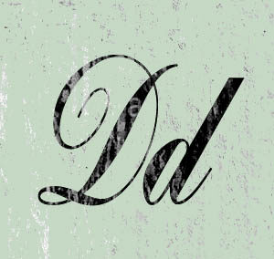Please provide a comprehensive response to the question below by analyzing the image: 
What is the background color of the image?

The caption describes the background as a 'soft, muted green', which suggests a pale and subtle green color that provides a calm and serene contrast to the bold black letters.